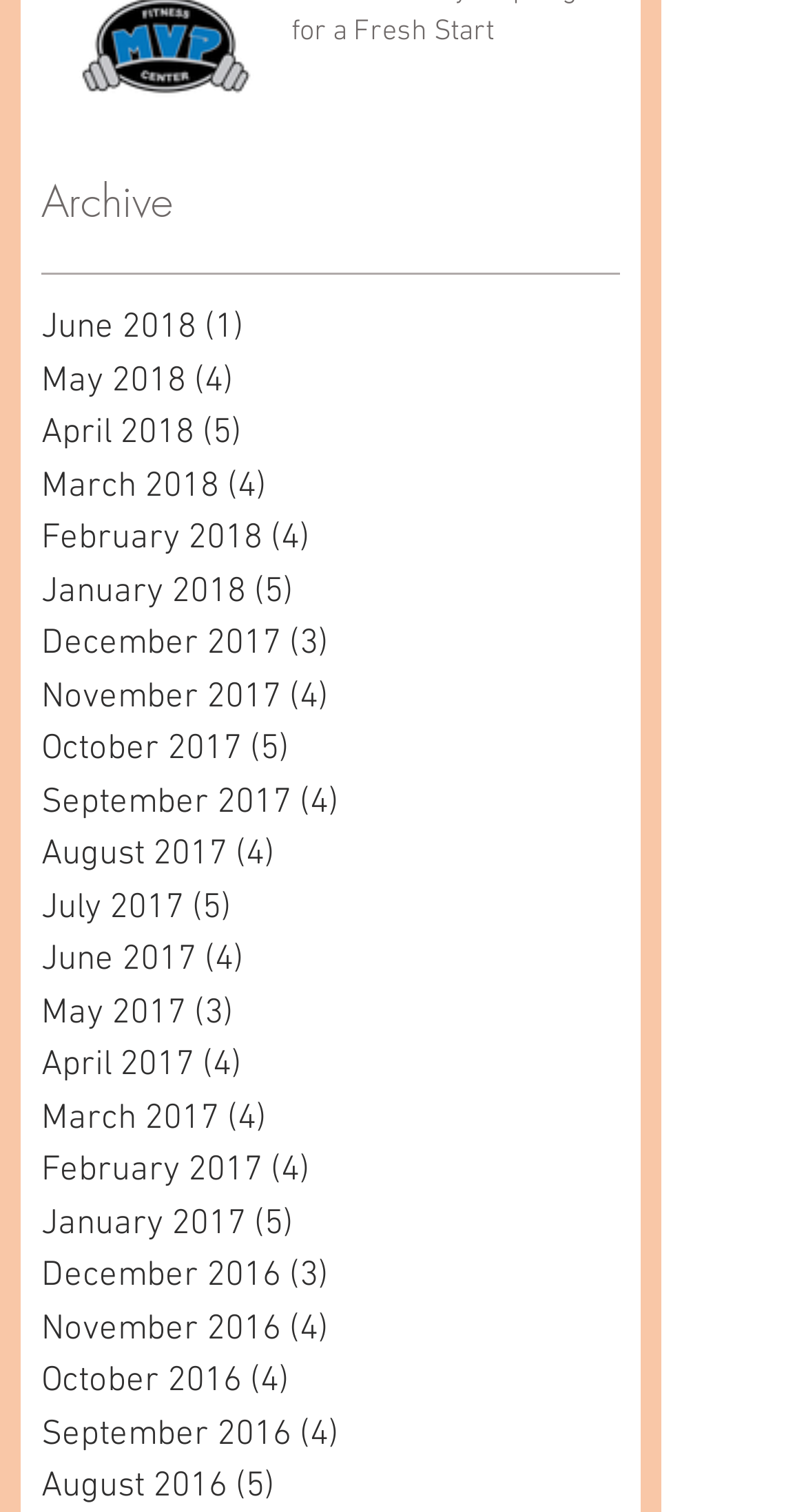Please find the bounding box coordinates of the element that needs to be clicked to perform the following instruction: "view March 2018 posts". The bounding box coordinates should be four float numbers between 0 and 1, represented as [left, top, right, bottom].

[0.051, 0.306, 0.769, 0.341]